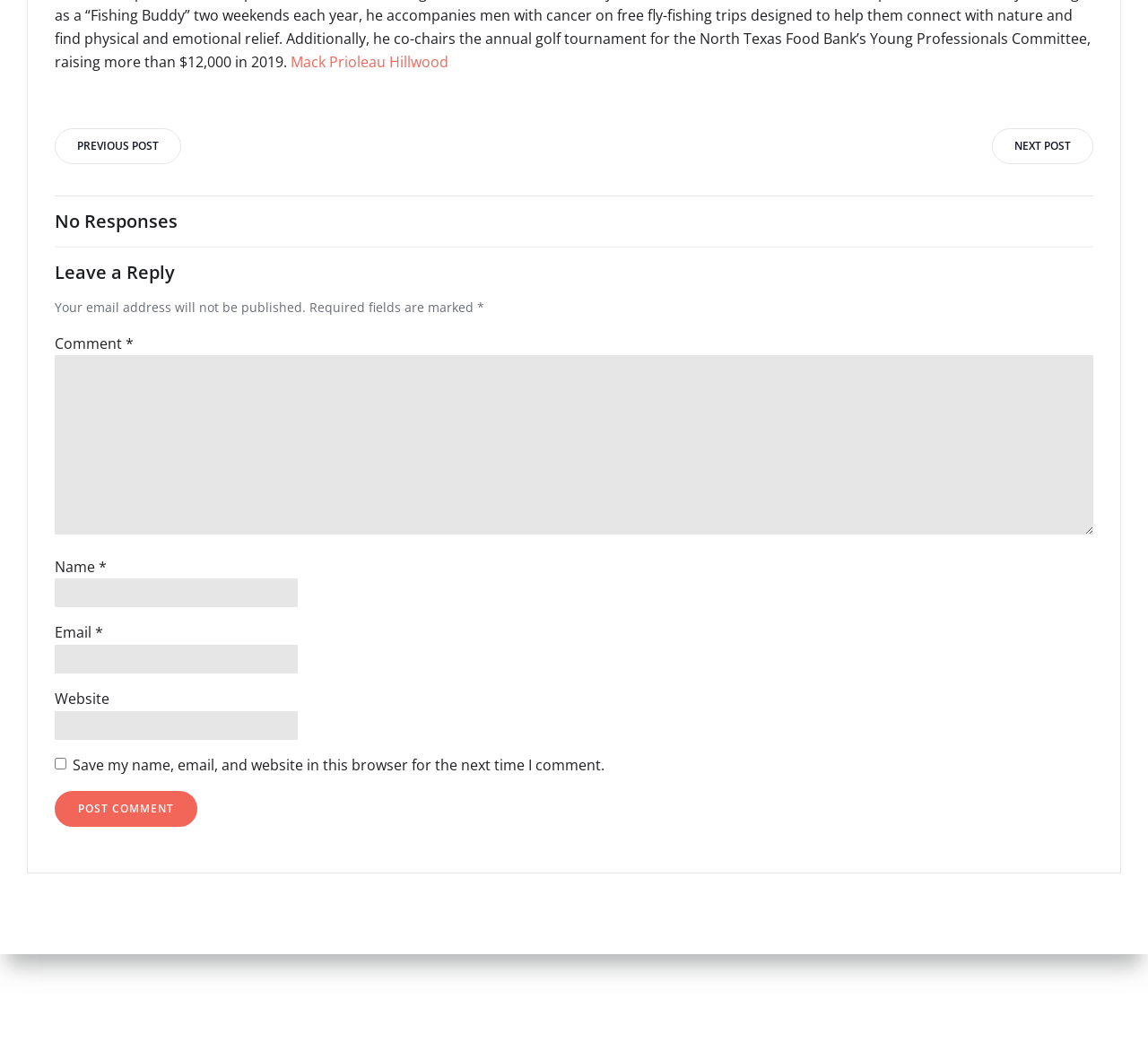Find the UI element described as: "Next post Mack Prioleau" and predict its bounding box coordinates. Ensure the coordinates are four float numbers between 0 and 1, [left, top, right, bottom].

[0.864, 0.121, 0.952, 0.155]